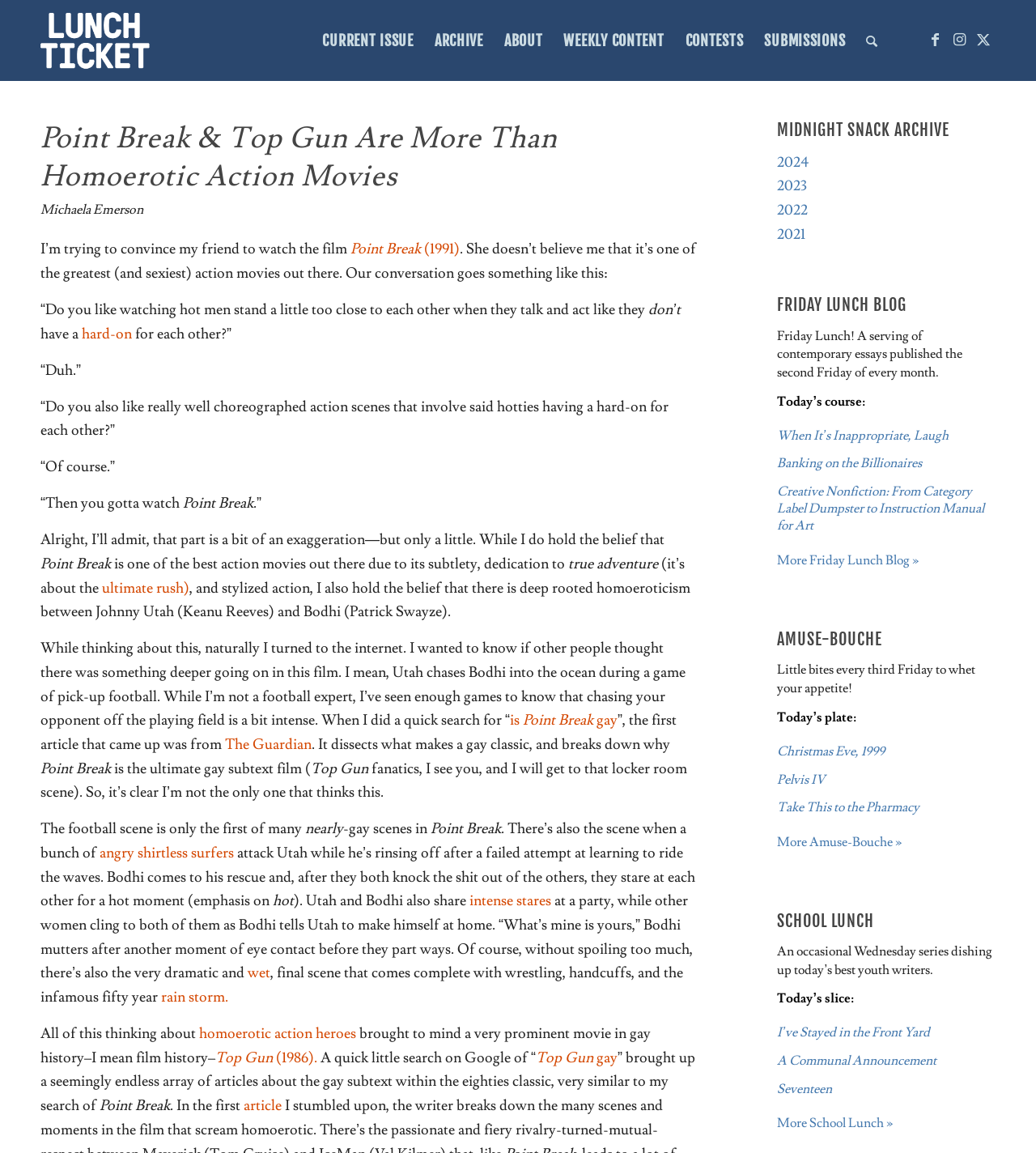Summarize the webpage comprehensively, mentioning all visible components.

This webpage is an article titled "Point Break & Top Gun Are More Than Homoerotic Action Movies" by Michaela Emerson, which explores the relationships in film. At the top of the page, there is a logo of "Lunch Ticket" and a menu bar with links to "CURRENT ISSUE", "ARCHIVE", "ABOUT", "WEEKLY CONTENT", "CONTESTS", "SUBMISSIONS", and "Search". Below the menu bar, there are links to Facebook, Instagram, and Twitter.

The main content of the article is divided into several paragraphs, with headings and links scattered throughout. The author discusses their attempt to convince a friend to watch the film "Point Break" and how it led to a conversation about the homoeroticism between the characters Johnny Utah and Bodhi. The author also mentions searching online for articles about the gay subtext in "Point Break" and finding an article from The Guardian that dissects what makes a gay classic.

The article continues to analyze the film, pointing out several scenes that suggest a romantic relationship between the two characters, including a football scene, a scene where Bodhi comes to Utah's rescue, and a dramatic final scene. The author also mentions "Top Gun" and how it has a similar gay subtext, with articles online discussing the film's homoerotic undertones.

On the right side of the page, there are two columns of links. The top column has links to archives of the "Midnight Snack" section, with years ranging from 2021 to 2024. The bottom column has a heading "Friday Lunch Blog" and a brief description of the section, which publishes contemporary essays on the second Friday of every month.